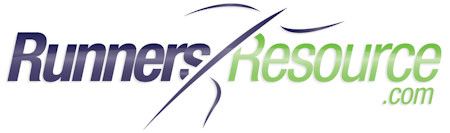What is the focus of the website represented by the logo?
Refer to the screenshot and deliver a thorough answer to the question presented.

The logo of RunnersResource.com is examined, and it is found that the stylized figure of a runner is elegantly integrated into the design, emphasizing the website's focus on running and providing resources, guidance, and support for runners, particularly beginners.